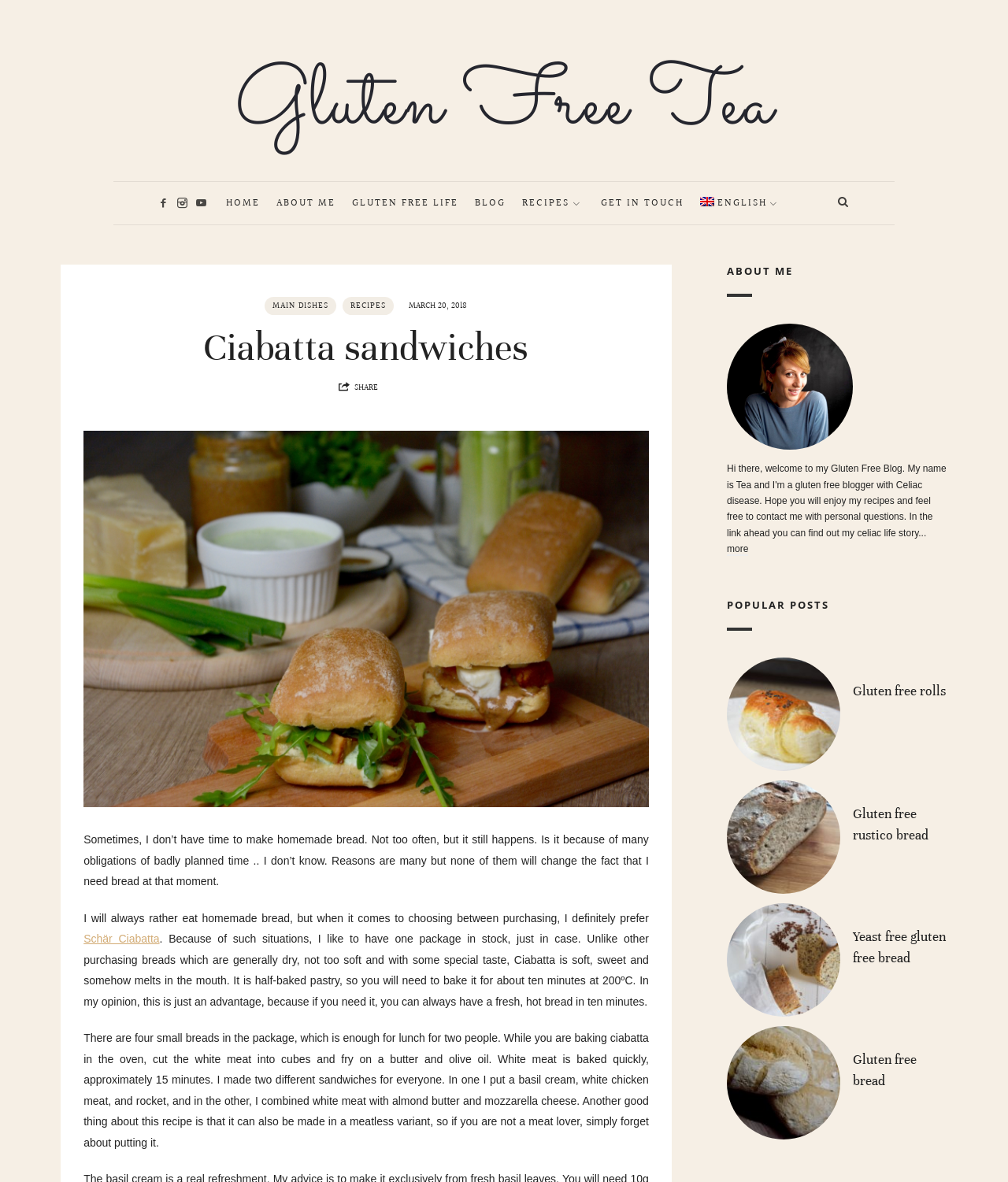Locate the bounding box coordinates of the clickable area needed to fulfill the instruction: "Call customer service".

None